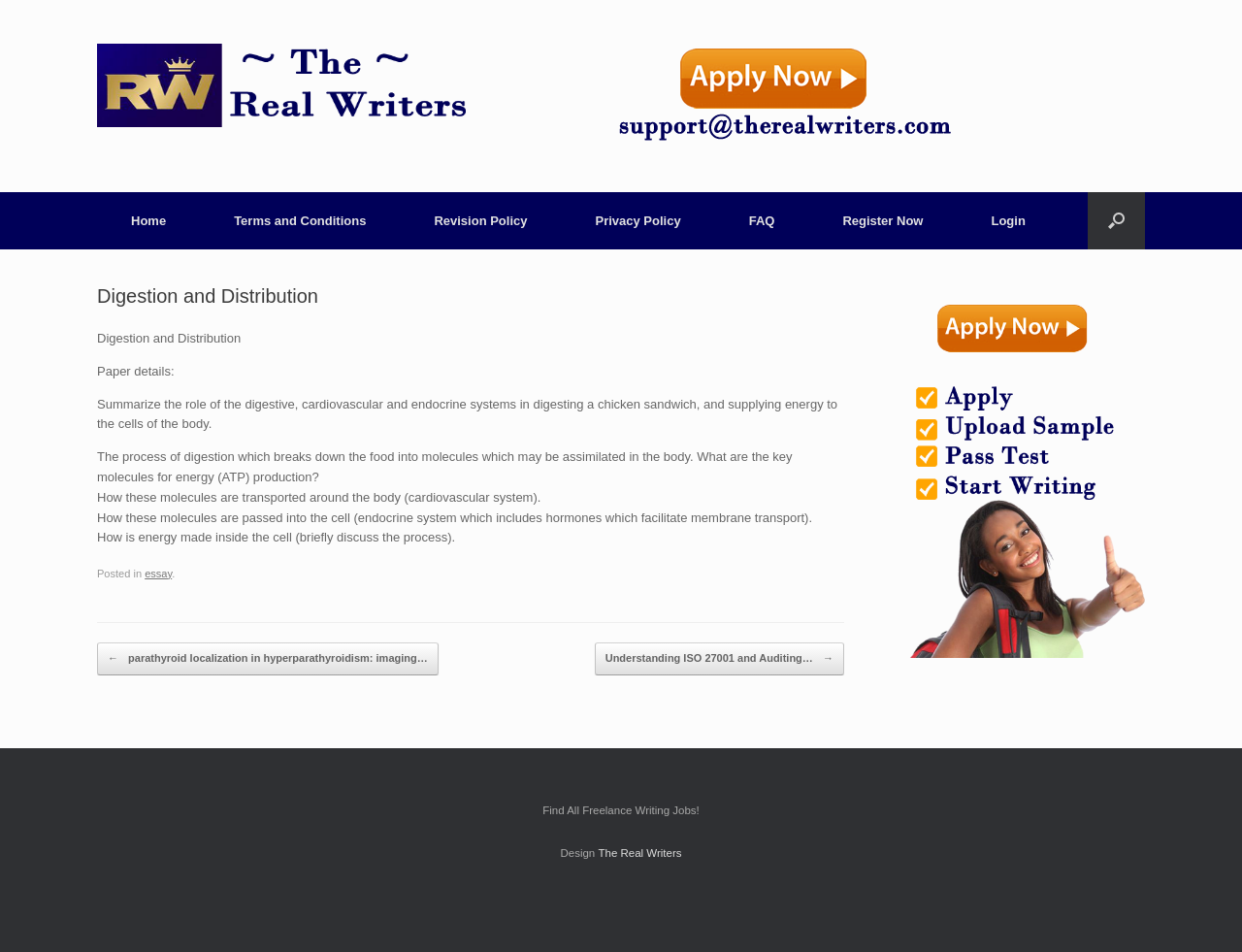Use a single word or phrase to answer the question: 
What is the previous post?

Parathyroid localization in hyperparathyroidism: imaging…